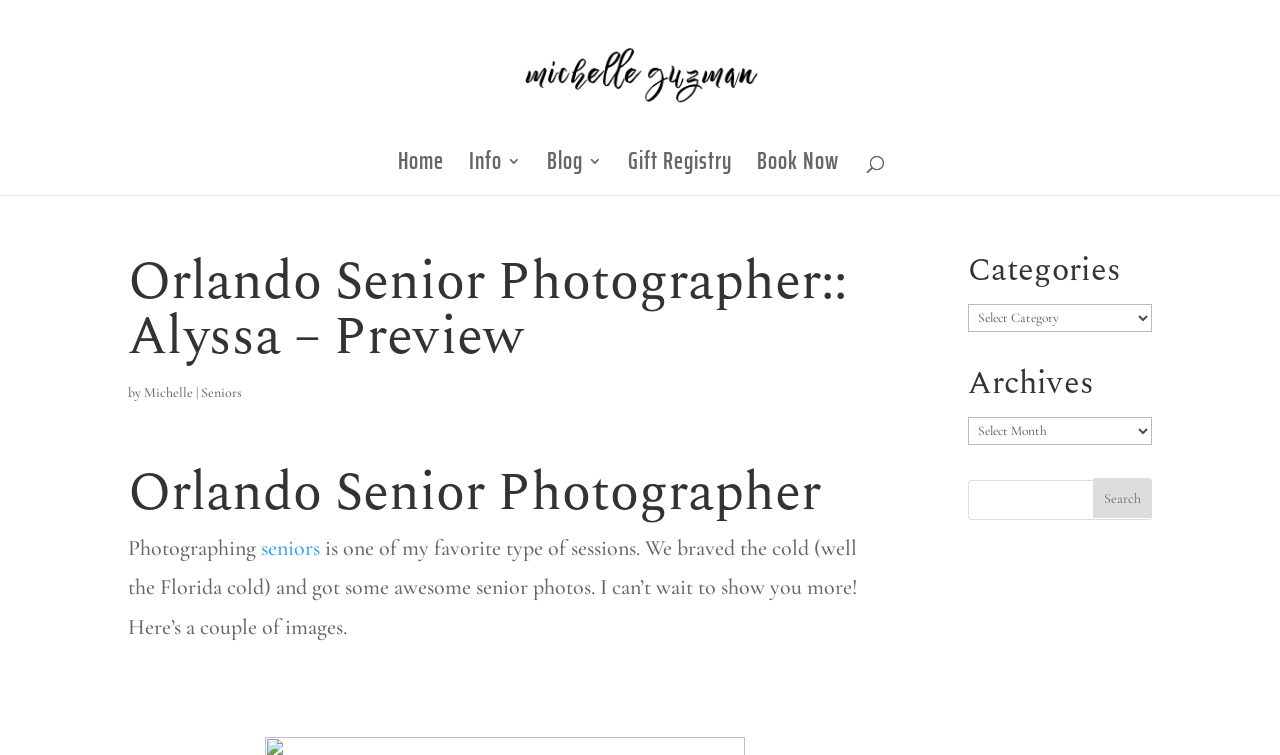Predict the bounding box coordinates for the UI element described as: "alt="Michelle Guzman Photographer"". The coordinates should be four float numbers between 0 and 1, presented as [left, top, right, bottom].

[0.306, 0.074, 0.696, 0.12]